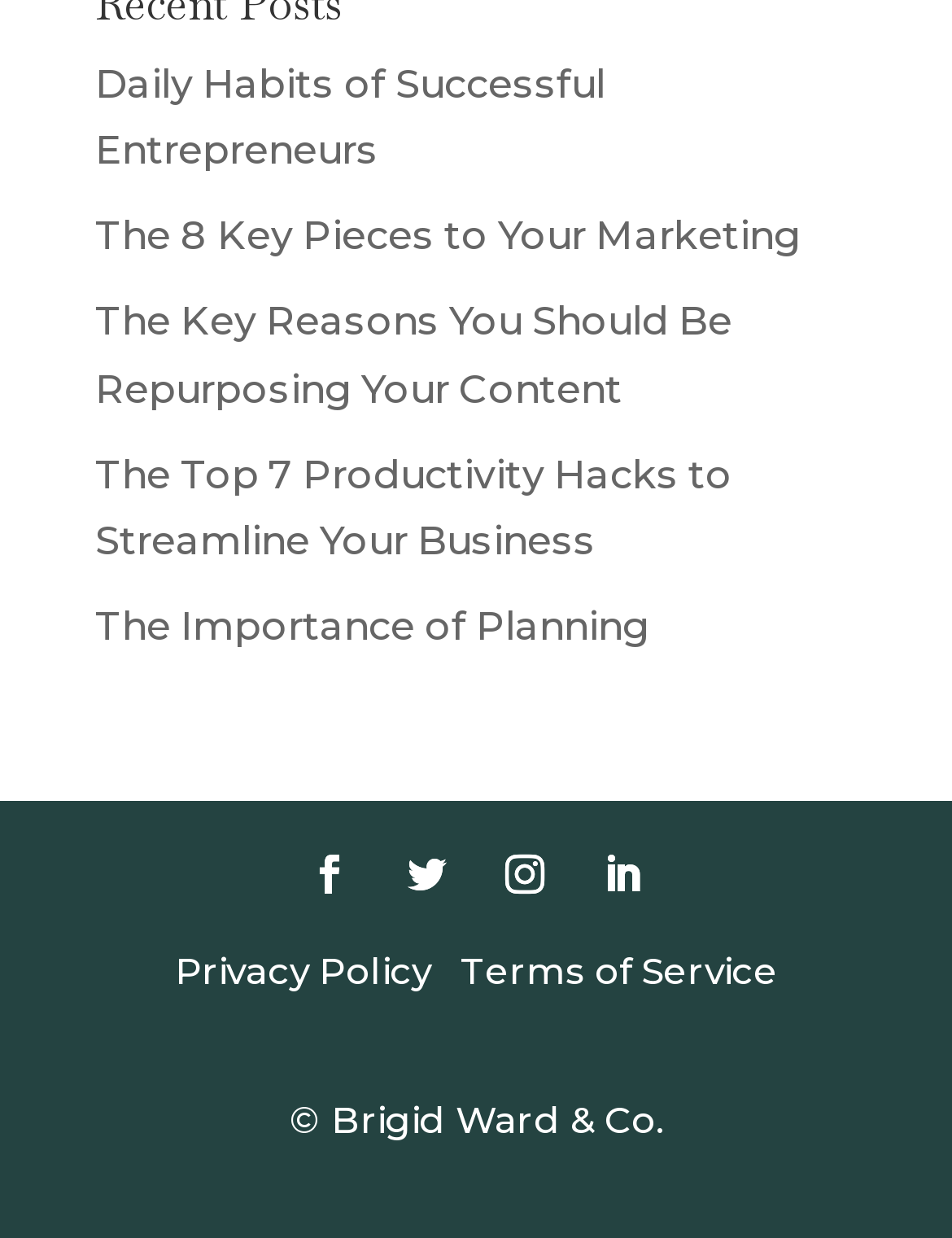How many social media links are there?
Based on the image, provide a one-word or brief-phrase response.

4